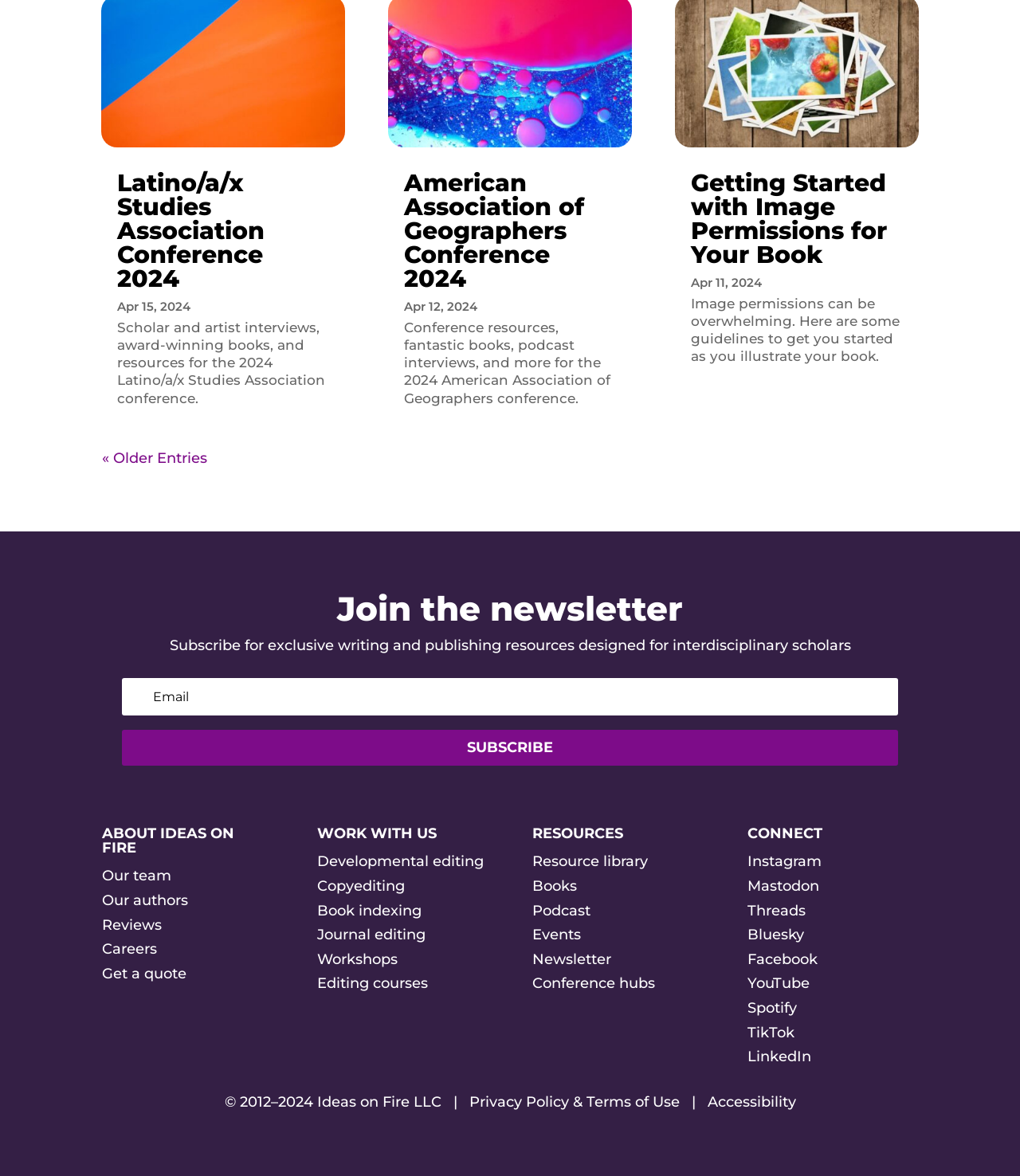Pinpoint the bounding box coordinates of the clickable element to carry out the following instruction: "Read about the Latino/a/x Studies Association Conference 2024."

[0.115, 0.143, 0.259, 0.249]